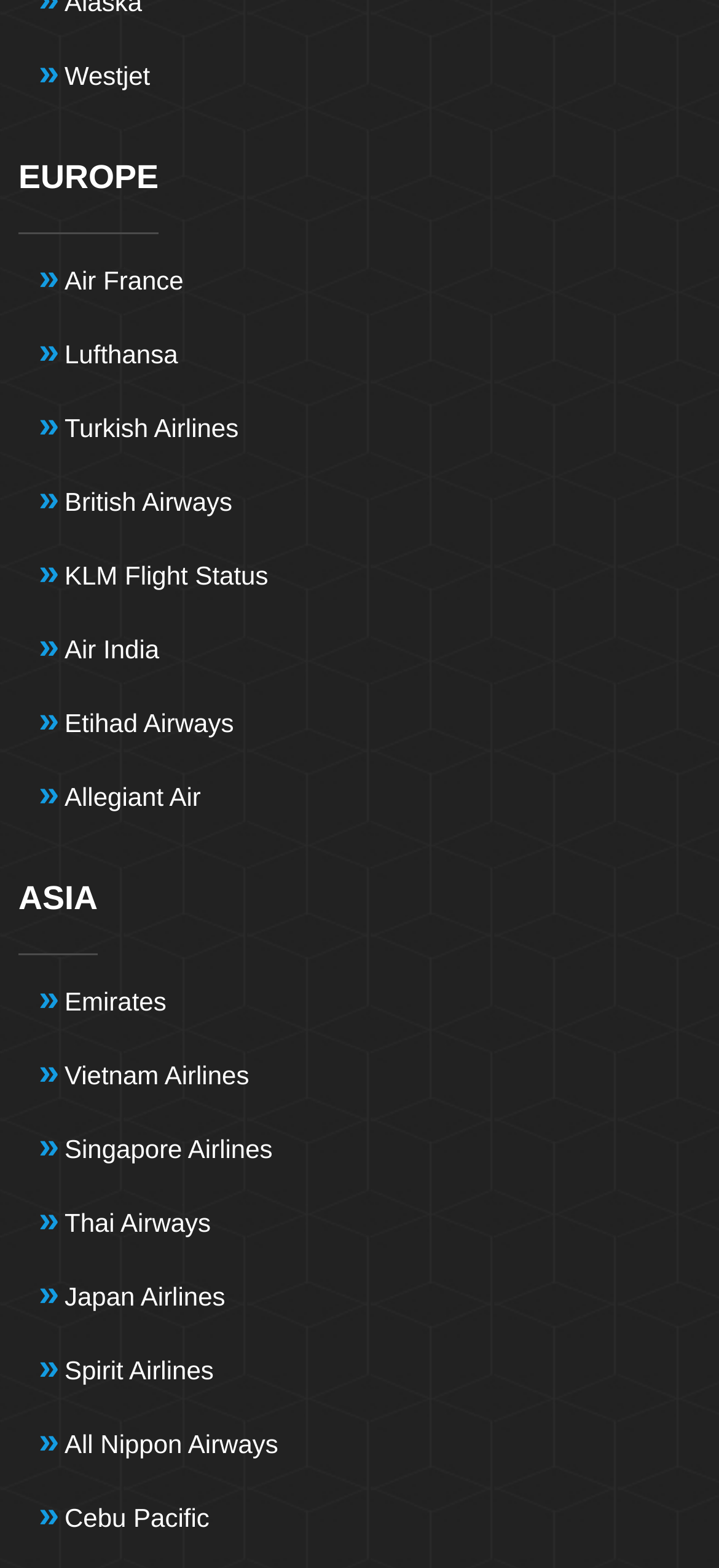Determine the coordinates of the bounding box that should be clicked to complete the instruction: "view British Airways flights". The coordinates should be represented by four float numbers between 0 and 1: [left, top, right, bottom].

[0.09, 0.297, 0.323, 0.344]